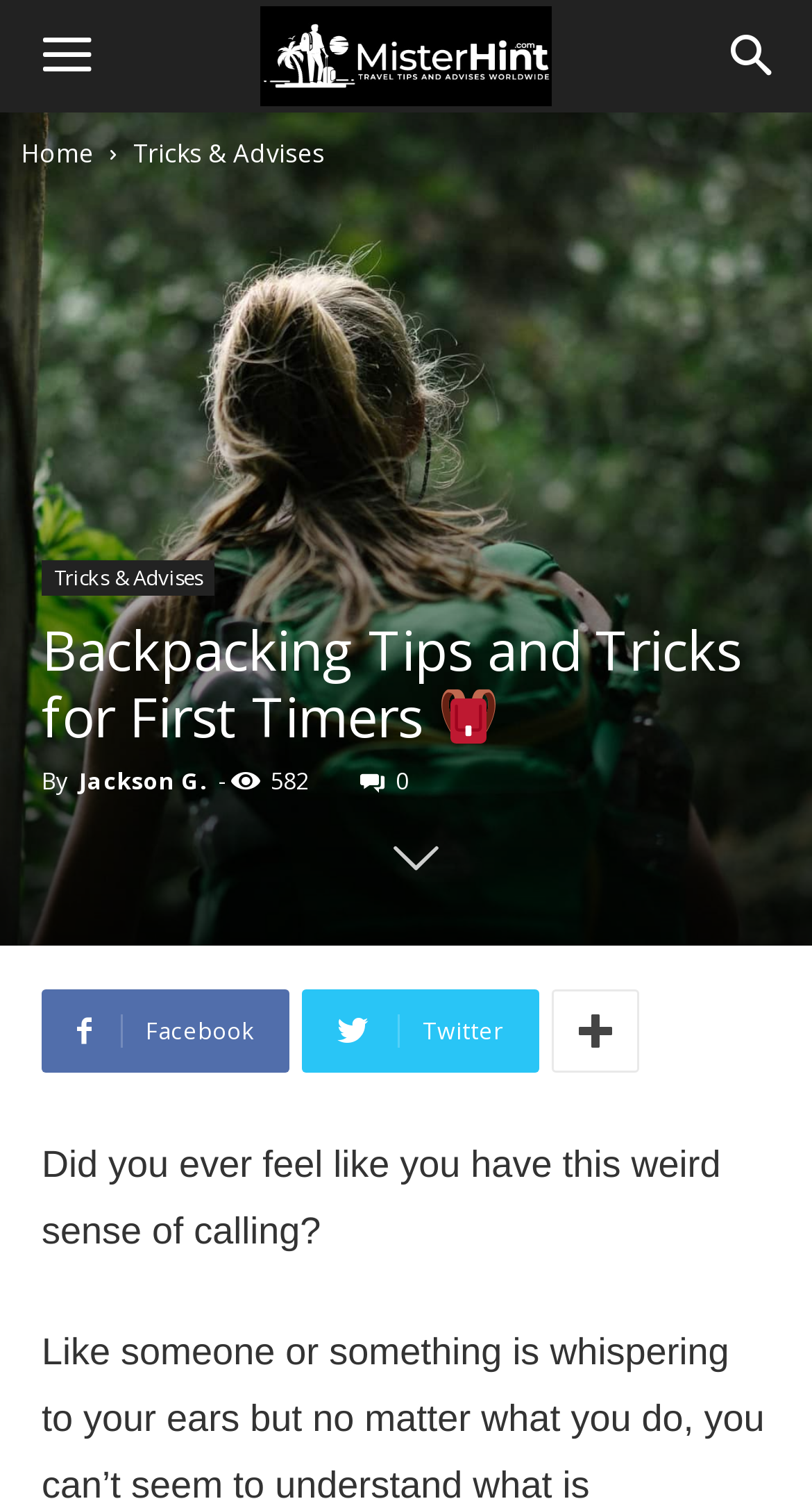Determine the main headline from the webpage and extract its text.

Backpacking Tips and Tricks for First Timers 